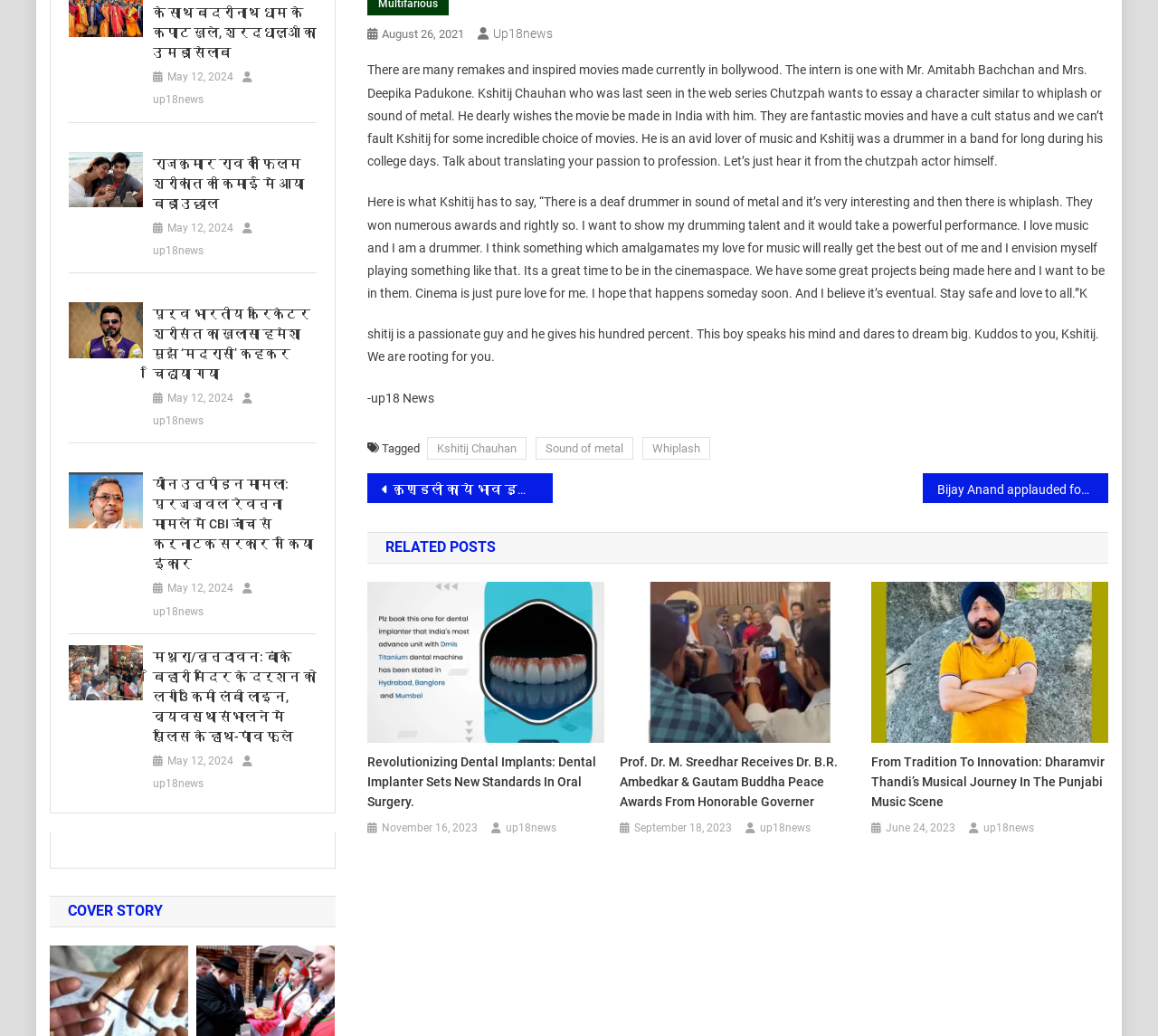Find and indicate the bounding box coordinates of the region you should select to follow the given instruction: "Contact Us".

None